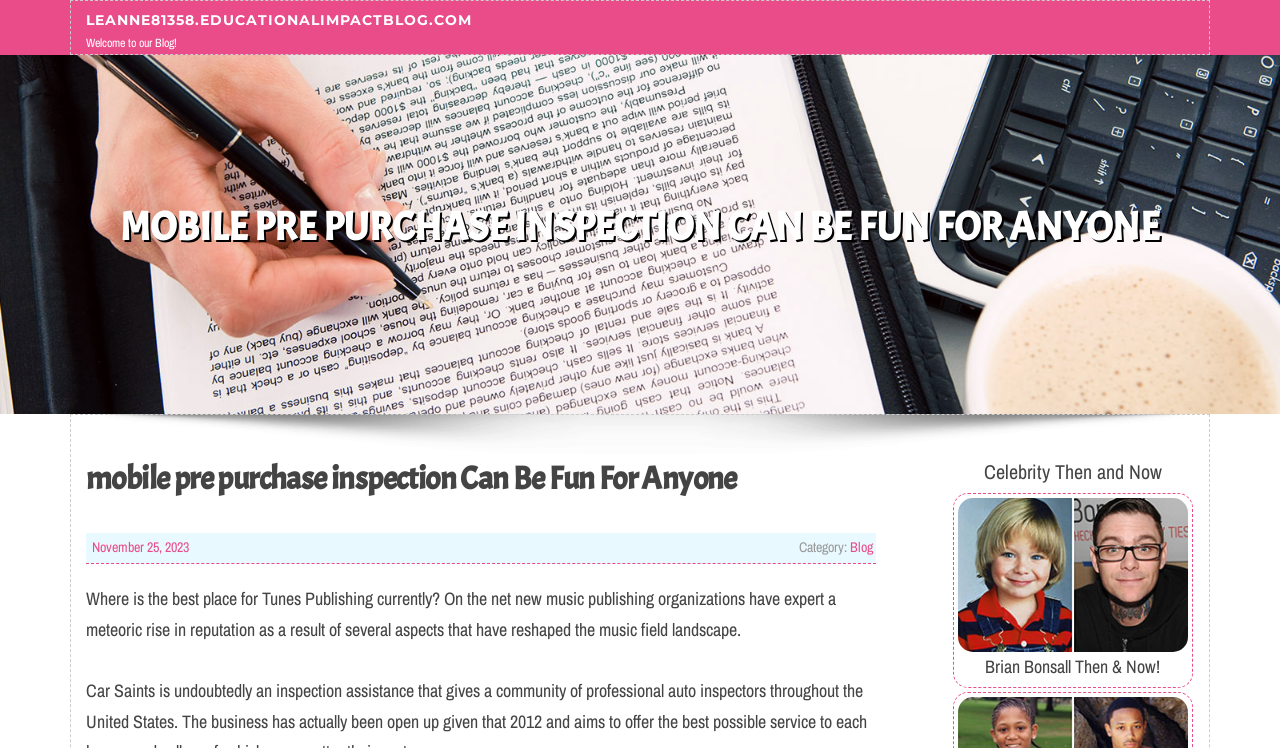Answer the question in a single word or phrase:
What is the category of the blog post?

Blog